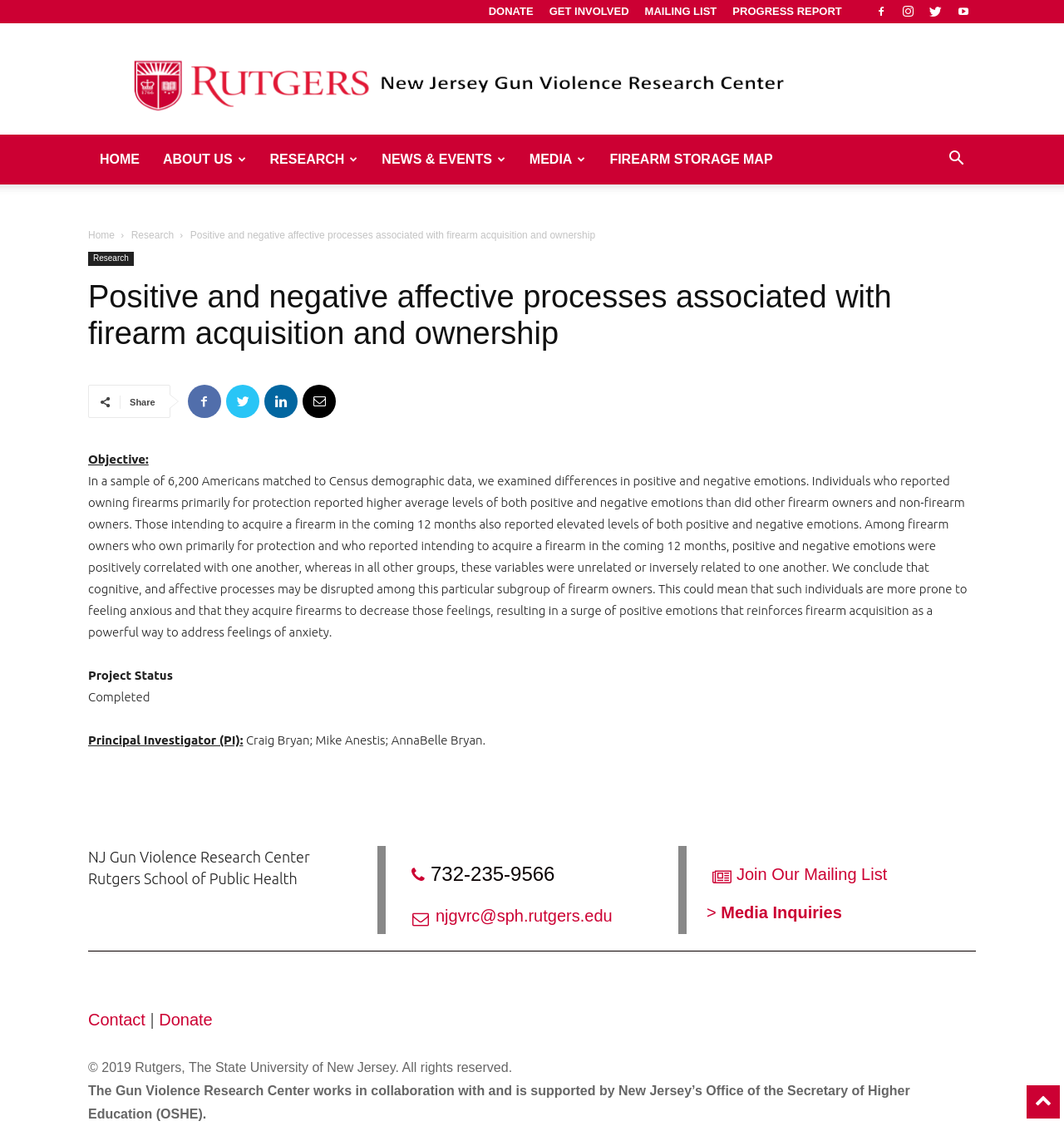Locate the bounding box coordinates of the element that needs to be clicked to carry out the instruction: "Go to the Home page". The coordinates should be given as four float numbers ranging from 0 to 1, i.e., [left, top, right, bottom].

[0.083, 0.12, 0.142, 0.164]